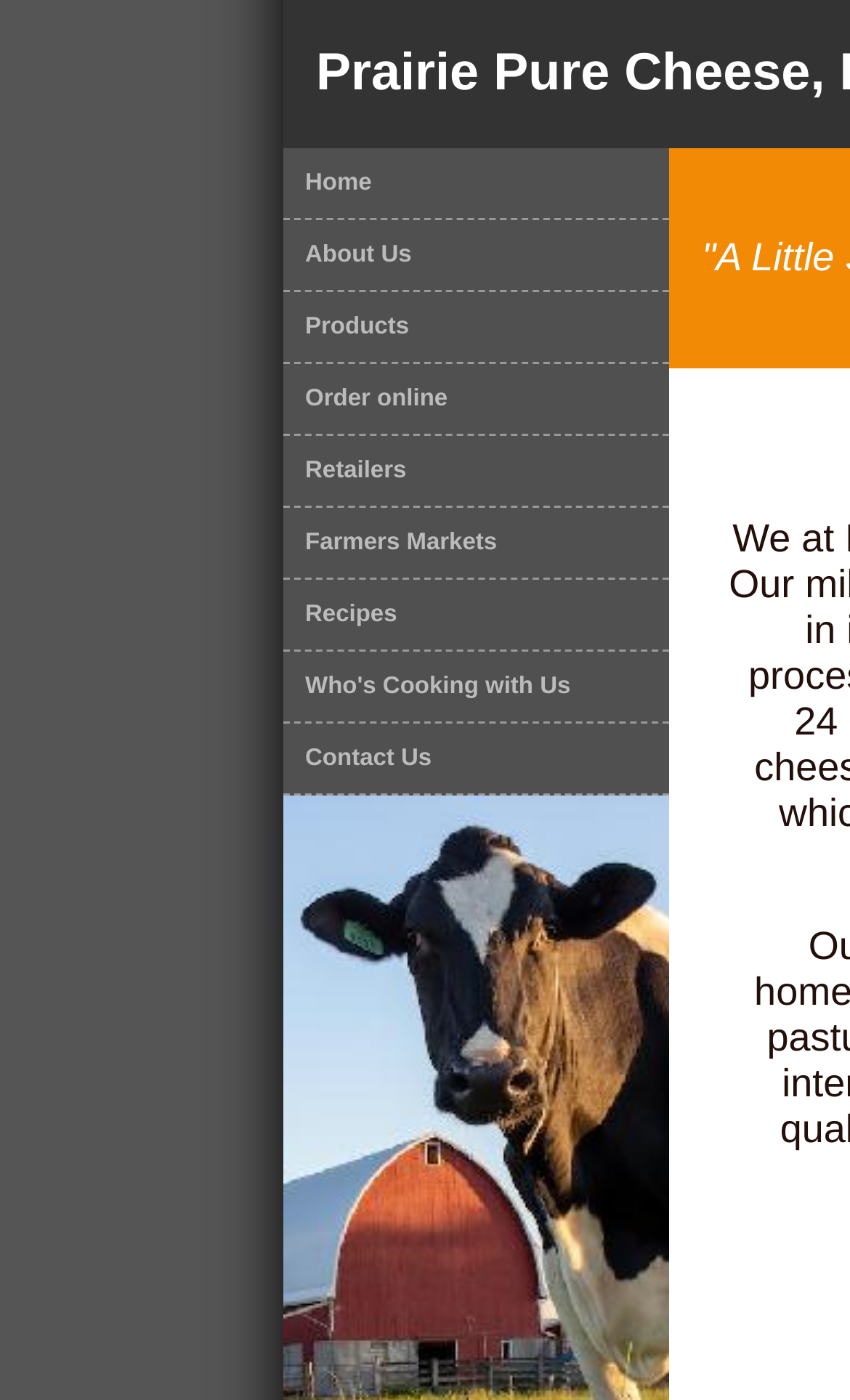Identify the bounding box coordinates for the element you need to click to achieve the following task: "contact the company". The coordinates must be four float values ranging from 0 to 1, formatted as [left, top, right, bottom].

[0.333, 0.517, 0.787, 0.568]